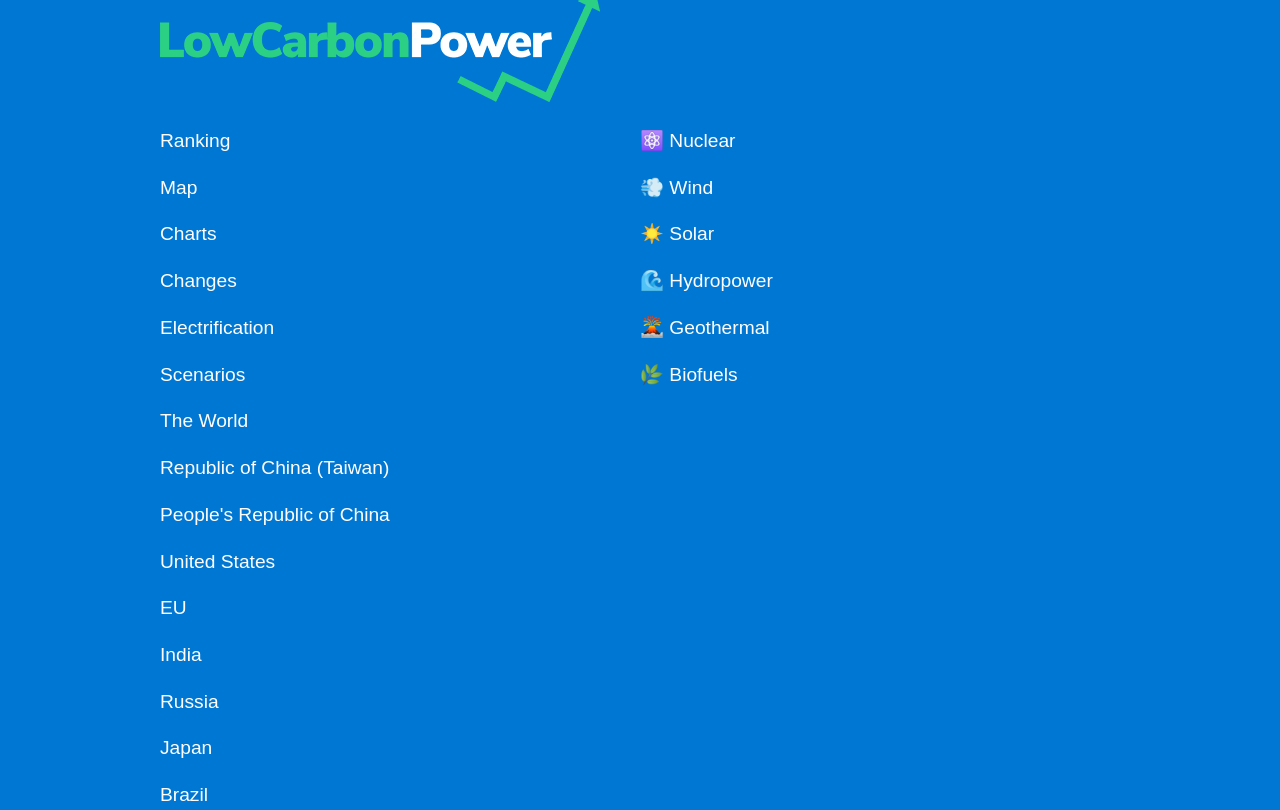How many country links are there?
Provide an in-depth and detailed answer to the question.

I counted the number of links with country names, which are 'Republic of China (Taiwan)', 'People's Republic of China', 'United States', 'EU', 'India', 'Russia', and 'Japan', and found that there are 7 country links in total.